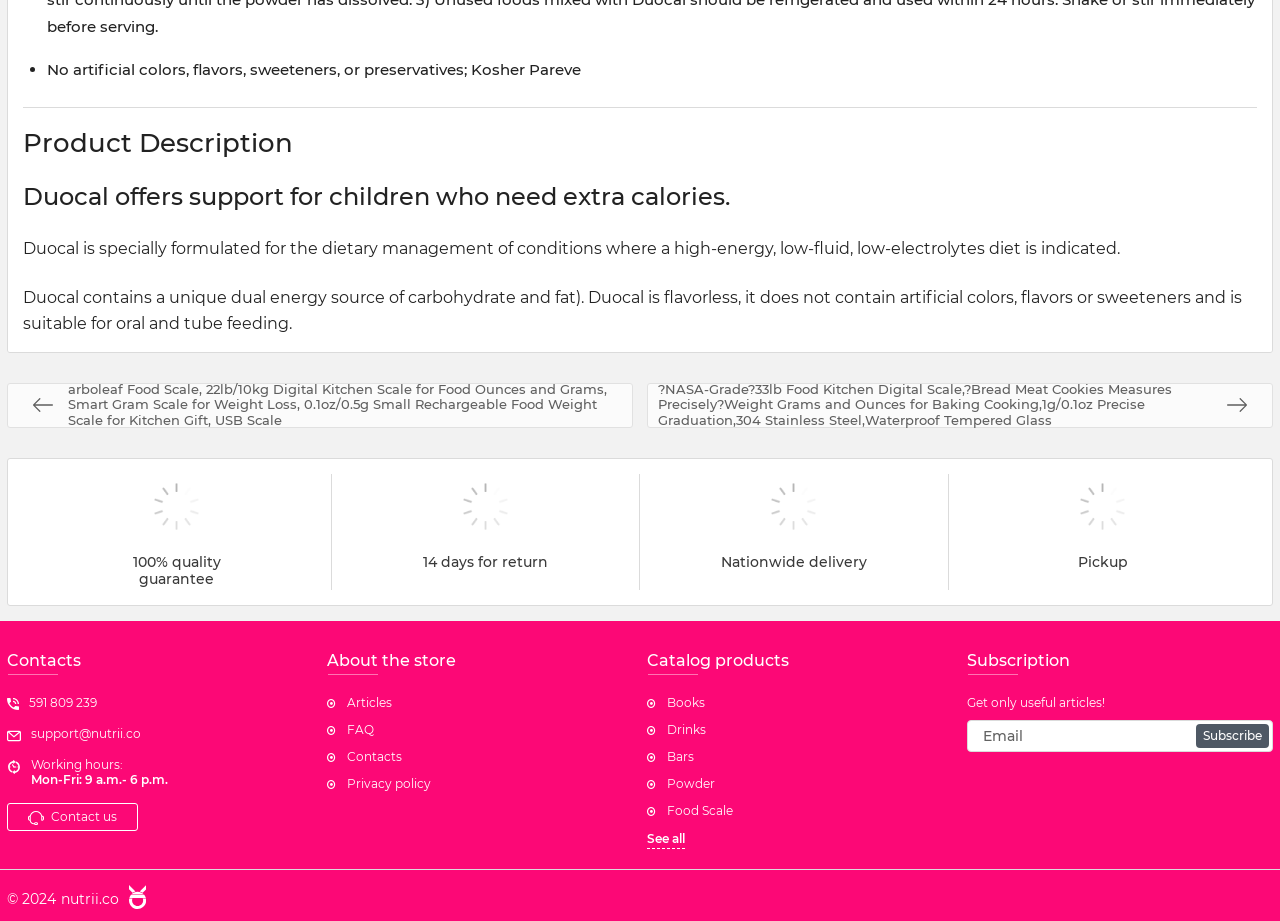What is the product description of Duocal?
Please use the image to provide a one-word or short phrase answer.

High-energy, low-fluid, low-electrolytes diet